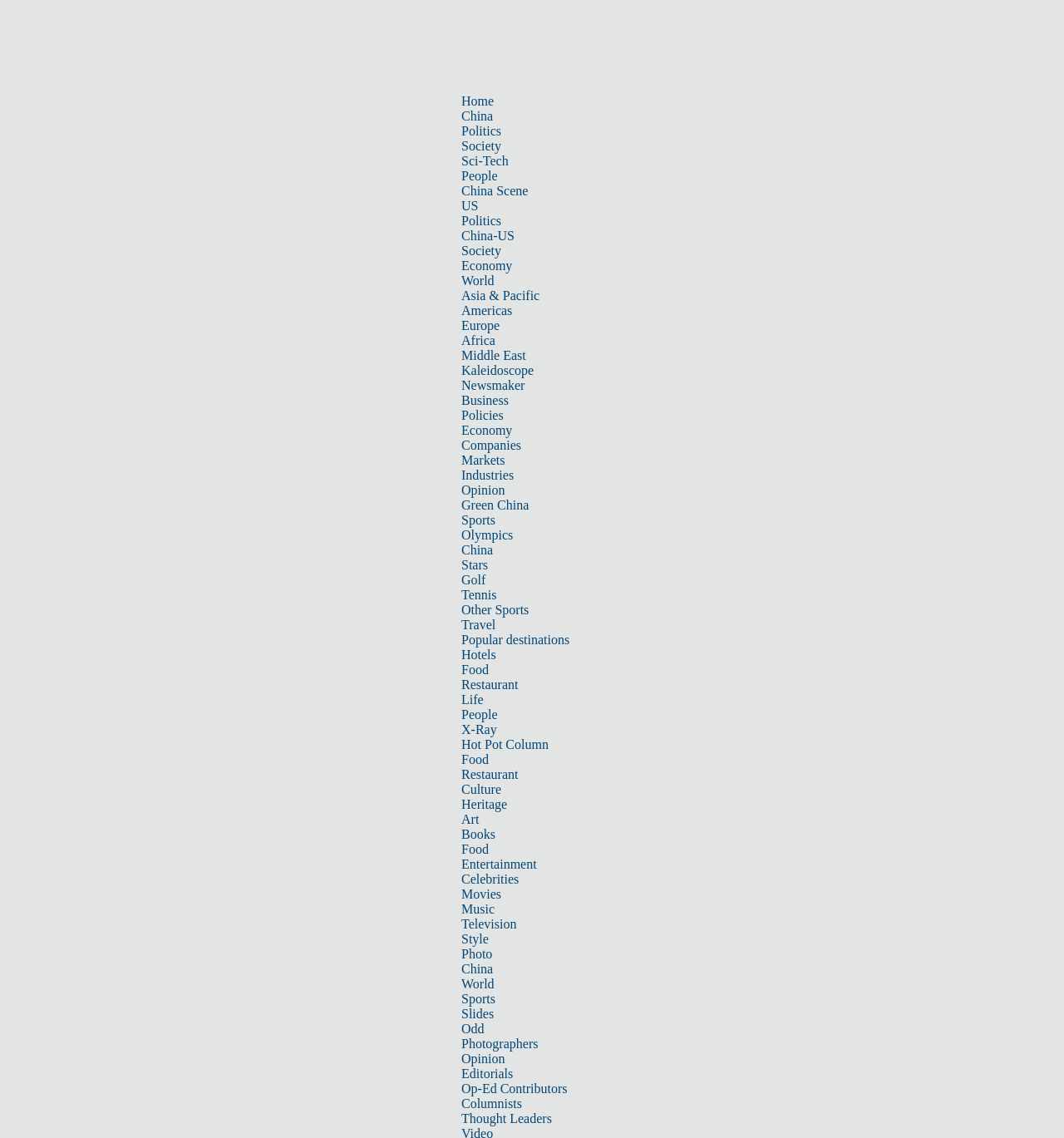Can you find the bounding box coordinates for the element to click on to achieve the instruction: "View the 'Photo' section"?

[0.434, 0.832, 0.463, 0.844]